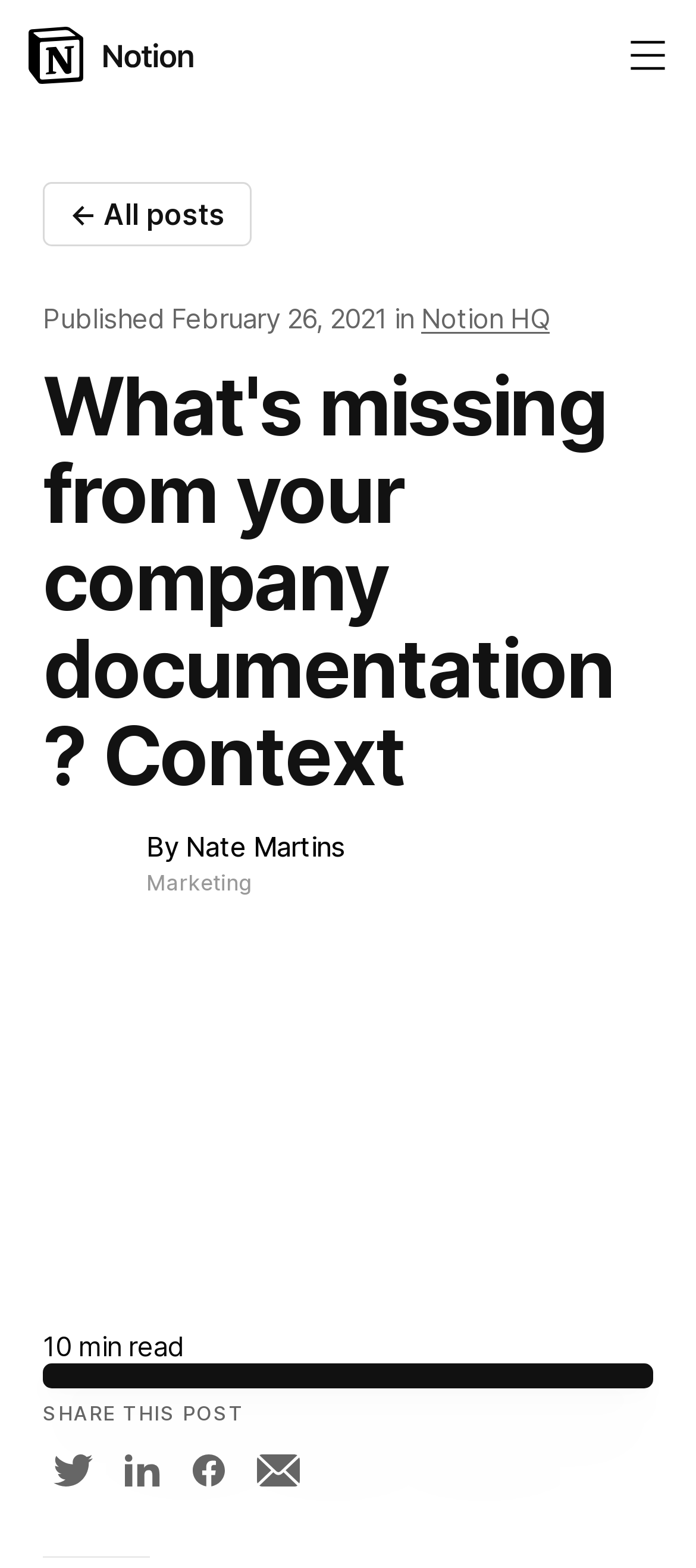Determine the bounding box coordinates for the area you should click to complete the following instruction: "Toggle main menu".

[0.874, 0.01, 0.987, 0.06]